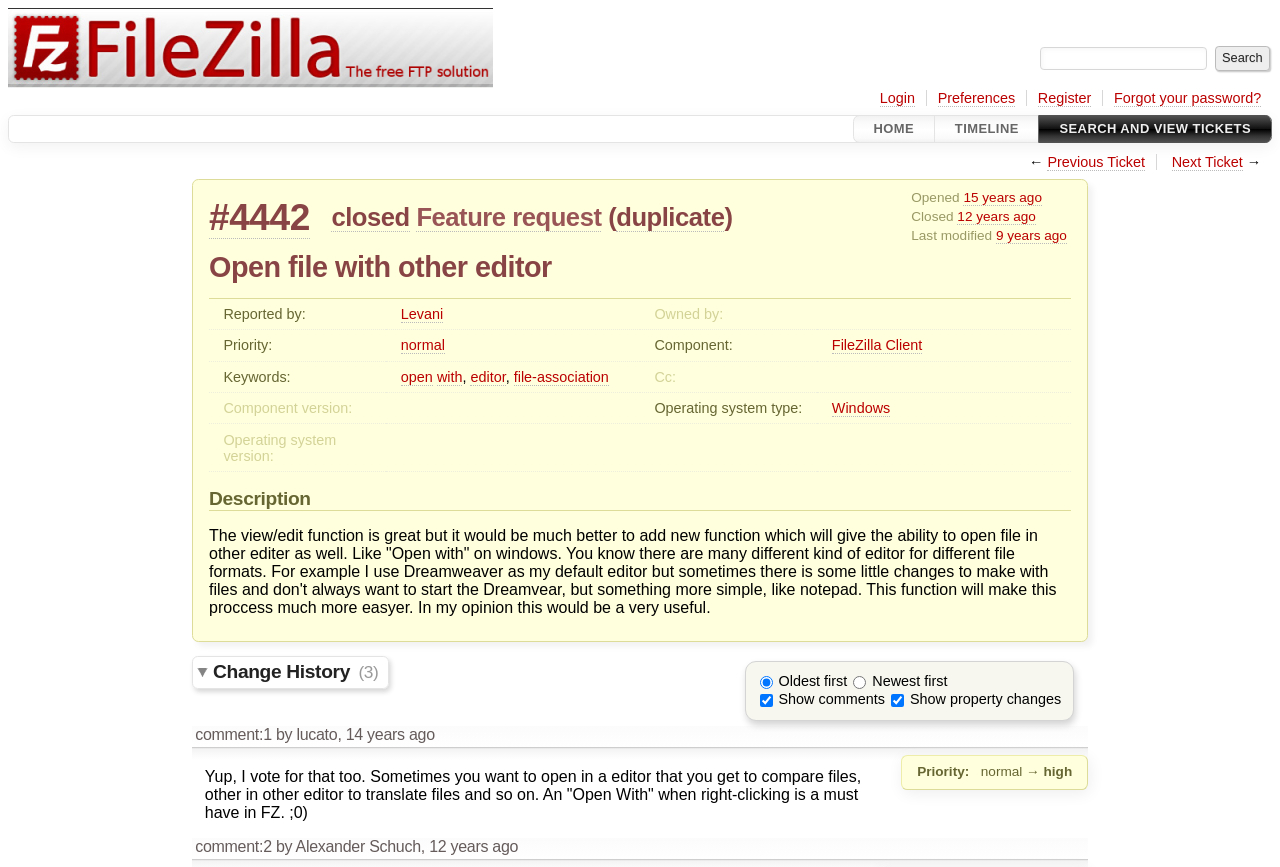Extract the bounding box for the UI element that matches this description: "Search and View Tickets".

[0.812, 0.133, 0.993, 0.165]